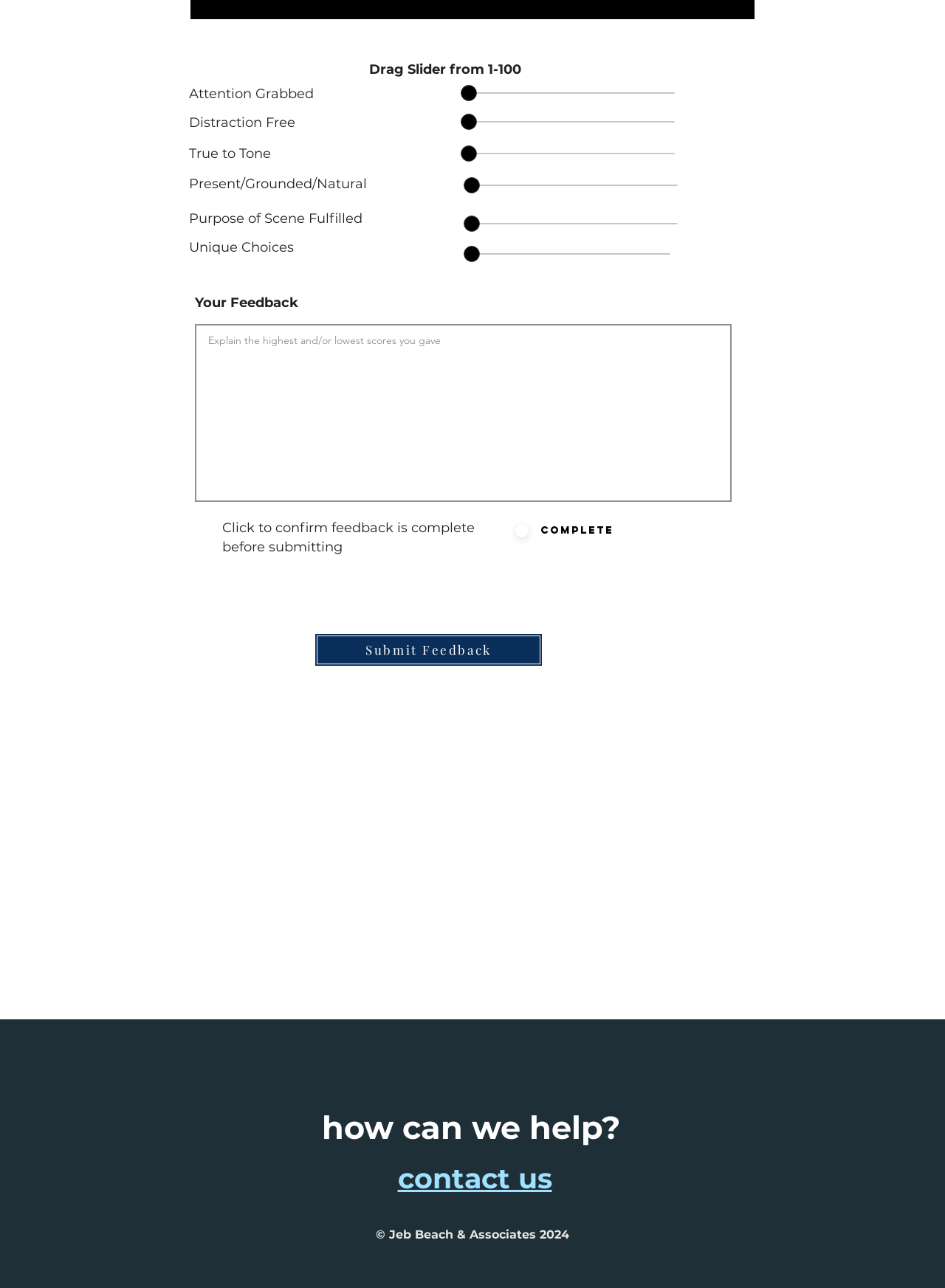Locate the bounding box coordinates of the clickable part needed for the task: "Click the contact us button".

[0.421, 0.902, 0.584, 0.928]